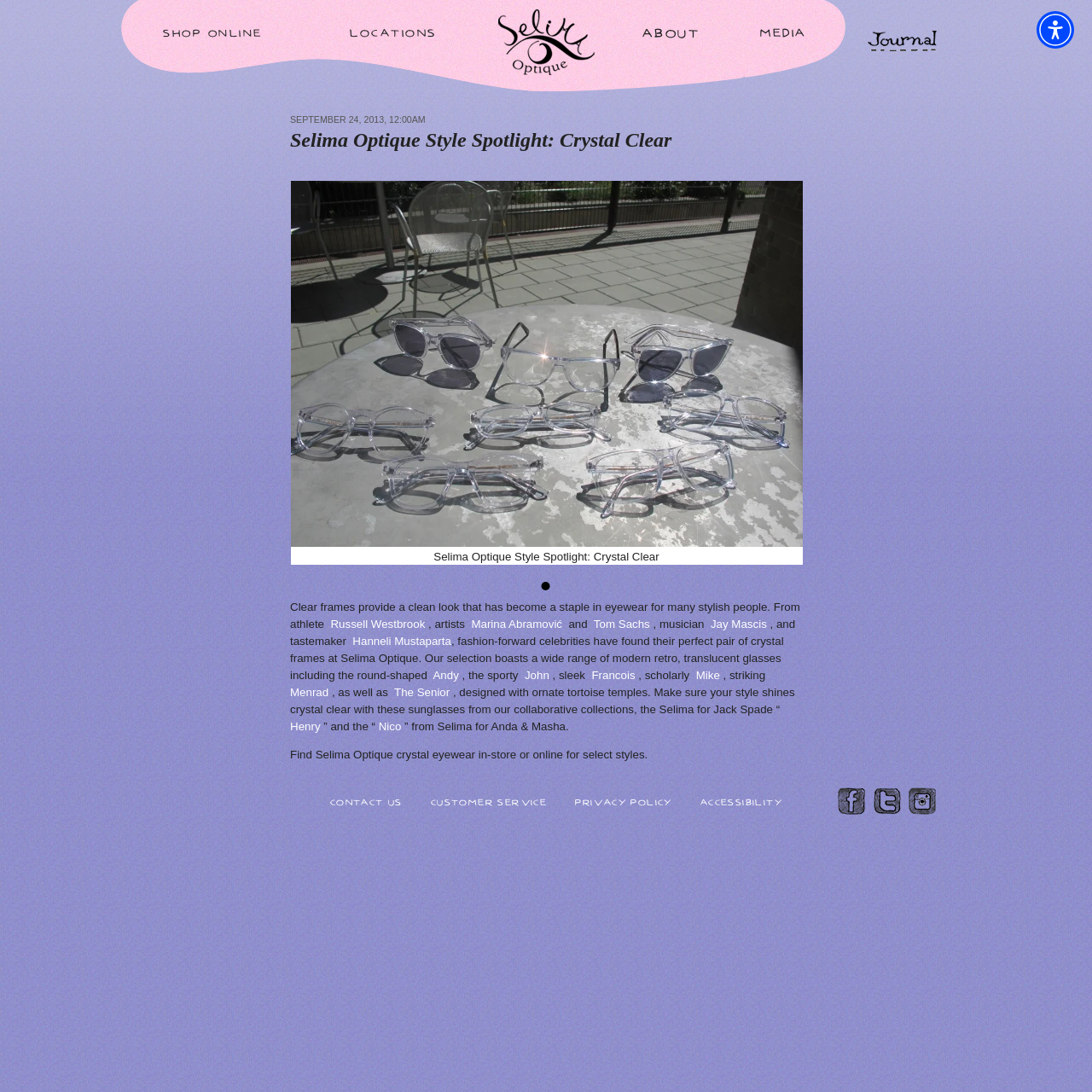What is the style of the frames mentioned on this webpage?
Please use the visual content to give a single word or phrase answer.

Modern retro, translucent